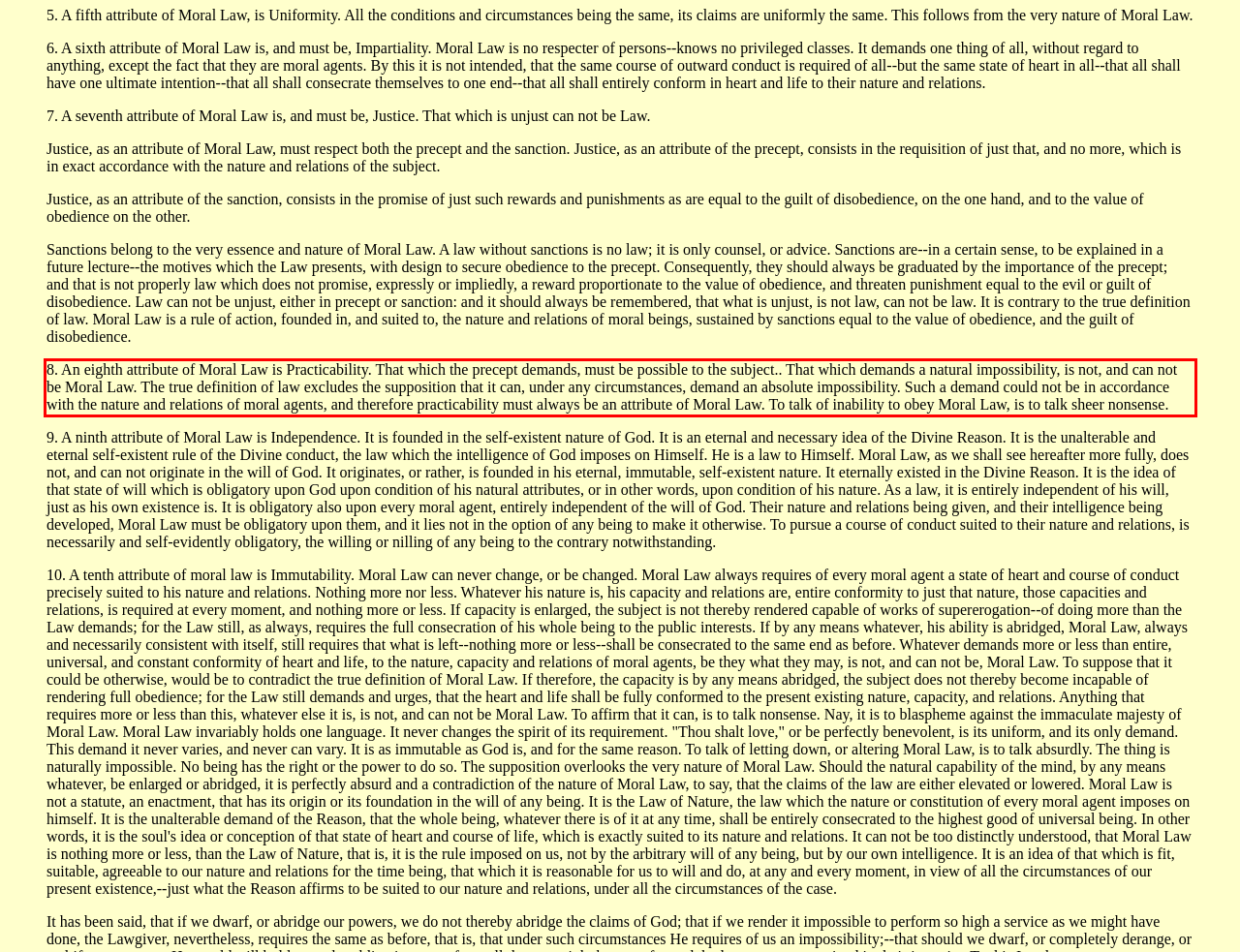The screenshot provided shows a webpage with a red bounding box. Apply OCR to the text within this red bounding box and provide the extracted content.

8. An eighth attribute of Moral Law is Practicability. That which the precept demands, must be possible to the subject.. That which demands a natural impossibility, is not, and can not be Moral Law. The true definition of law excludes the supposition that it can, under any circumstances, demand an absolute impossibility. Such a demand could not be in accordance with the nature and relations of moral agents, and therefore practicability must always be an attribute of Moral Law. To talk of inability to obey Moral Law, is to talk sheer nonsense.